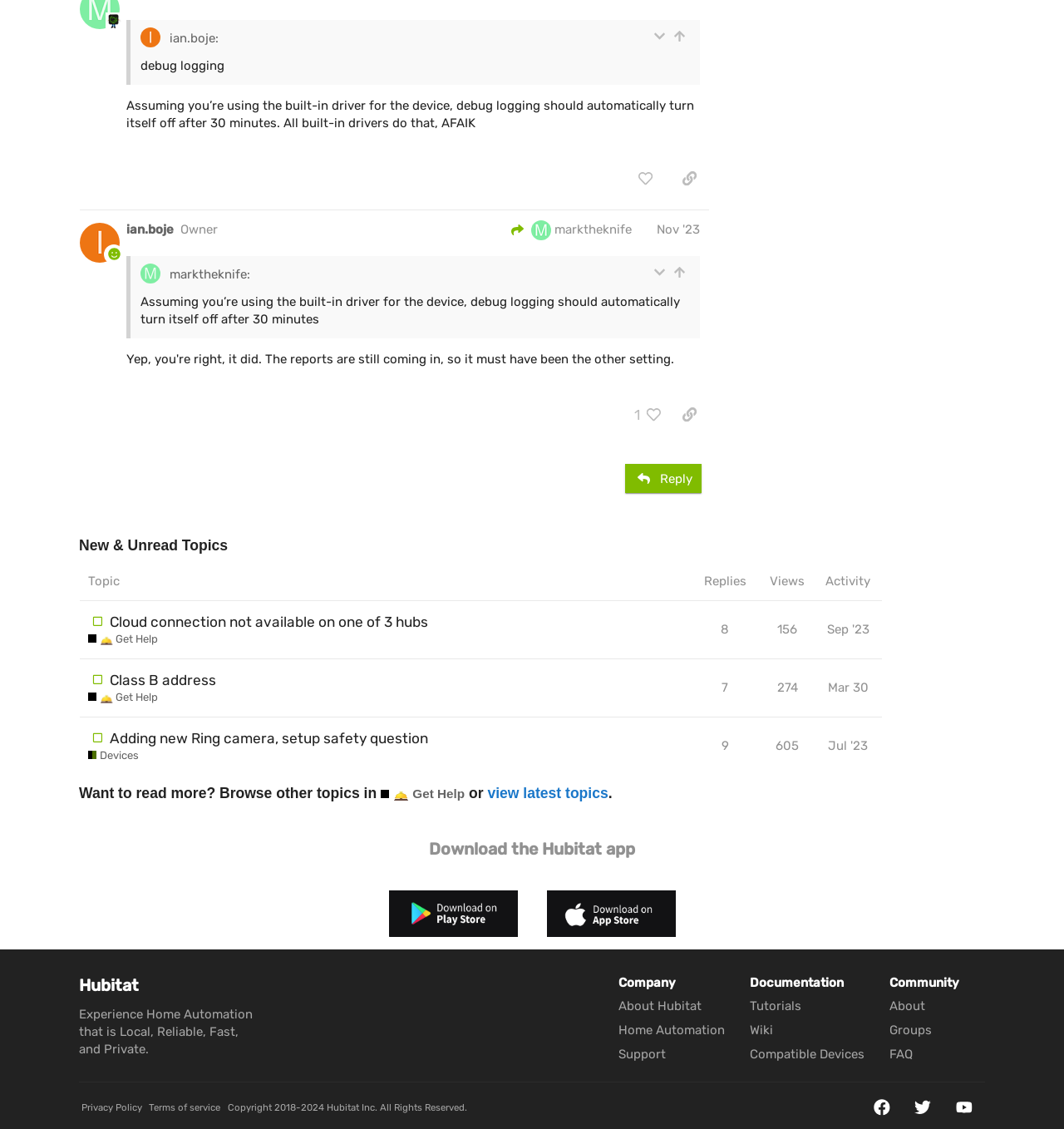Use a single word or phrase to answer this question: 
What is the view count of the topic 'Class B address'?

274